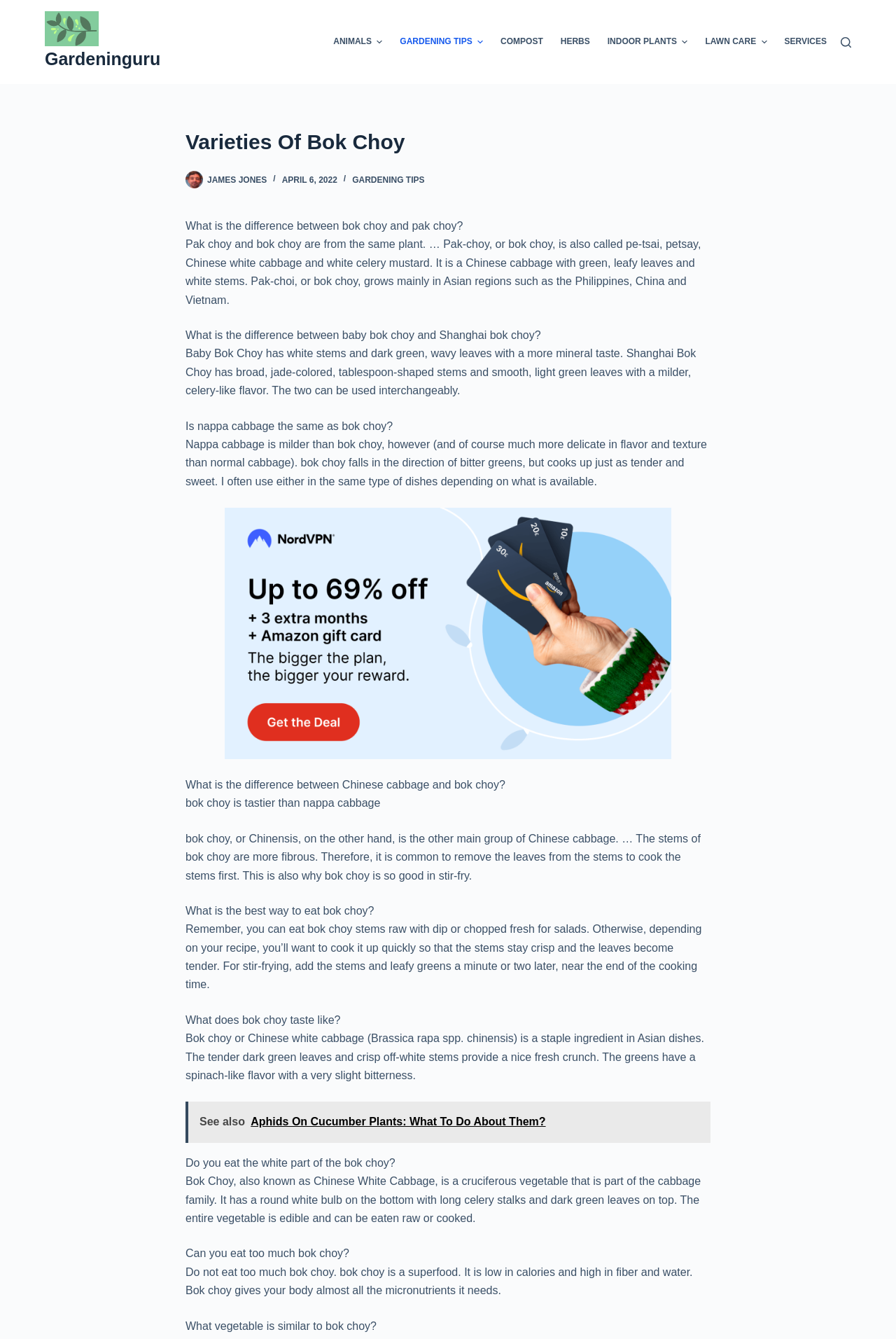What is the primary heading on this webpage?

Varieties Of Bok Choy